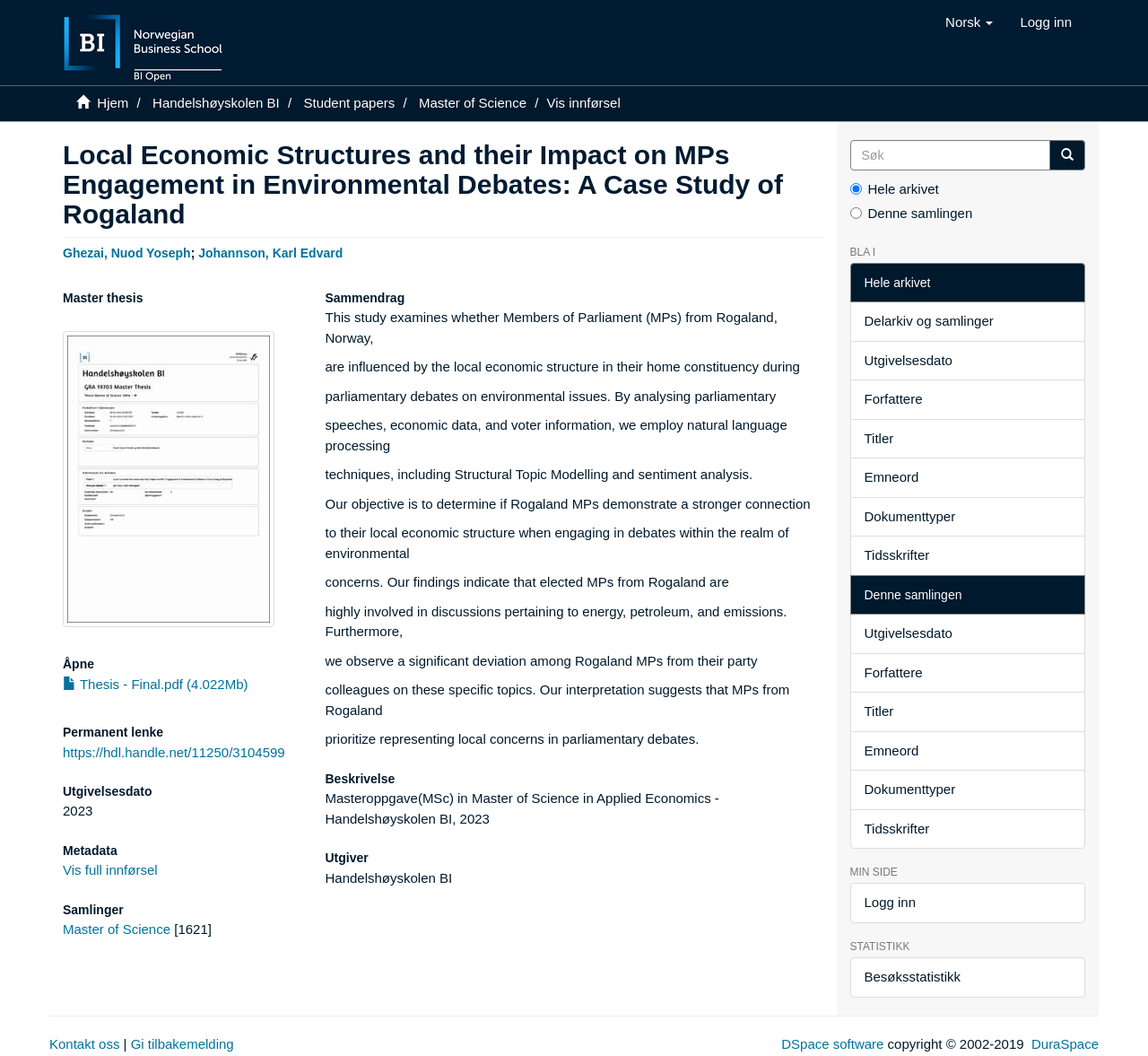What is the file size of the thesis?
Please give a detailed and elaborate explanation in response to the question.

I found the answer by looking at the link 'Thesis - Final.pdf (4.022Mb)' which is a downloadable file, and the file size is mentioned in the parentheses.